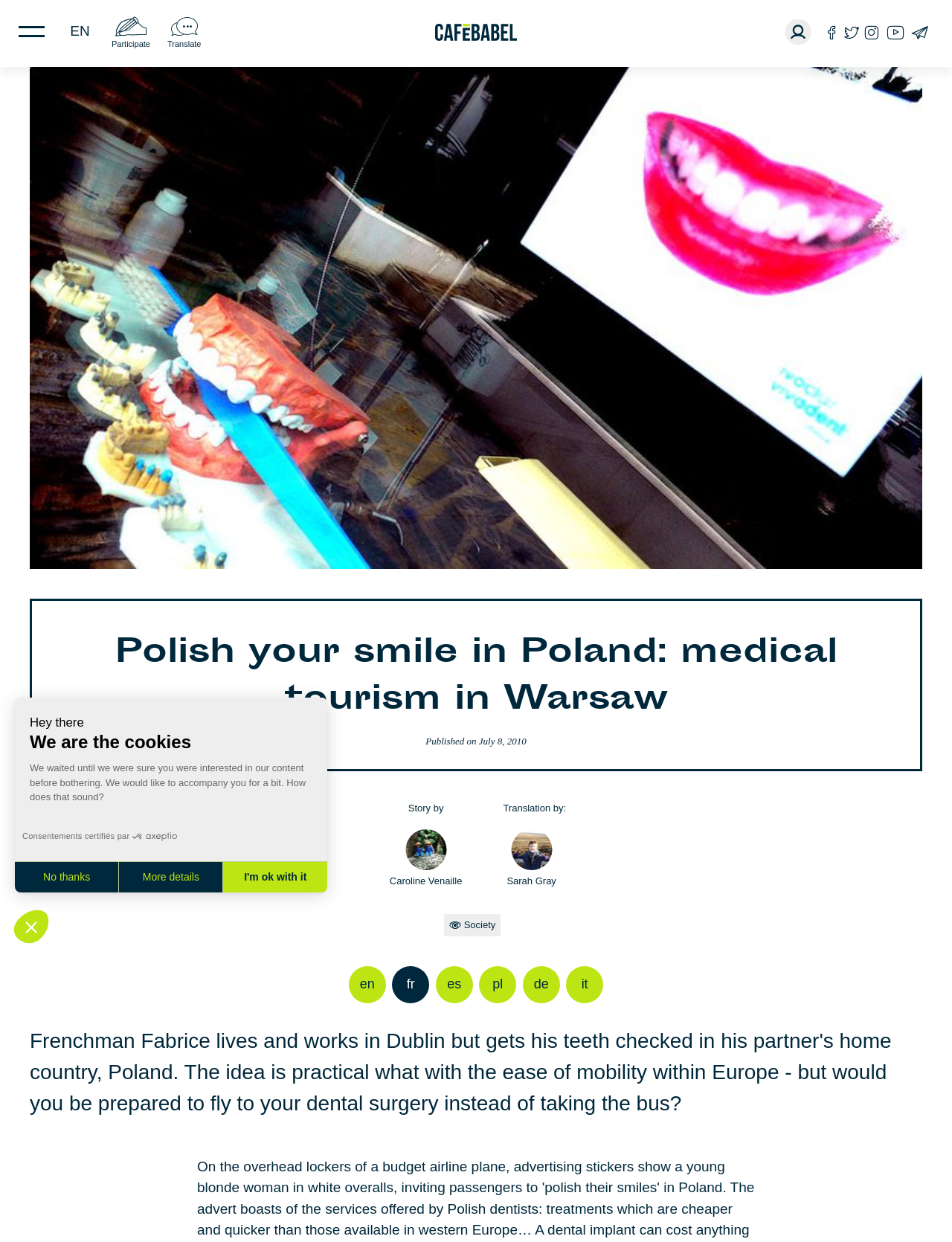What is the original language of the story?
Look at the image and provide a short answer using one word or a phrase.

French